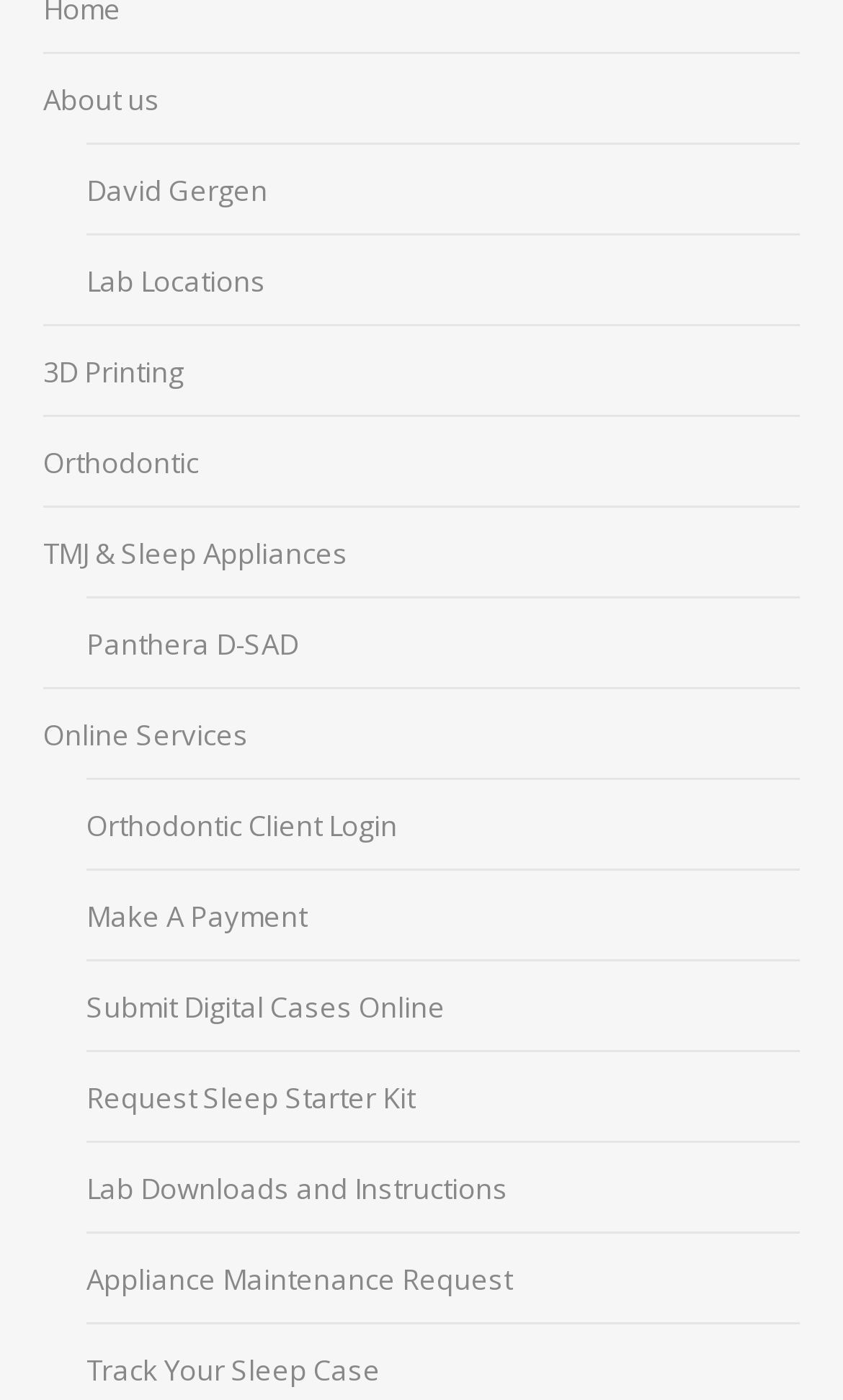Based on the image, provide a detailed and complete answer to the question: 
What is the name of the person mentioned on the webpage?

The webpage has a link 'David Gergen' which suggests that David Gergen is a person mentioned on the webpage.